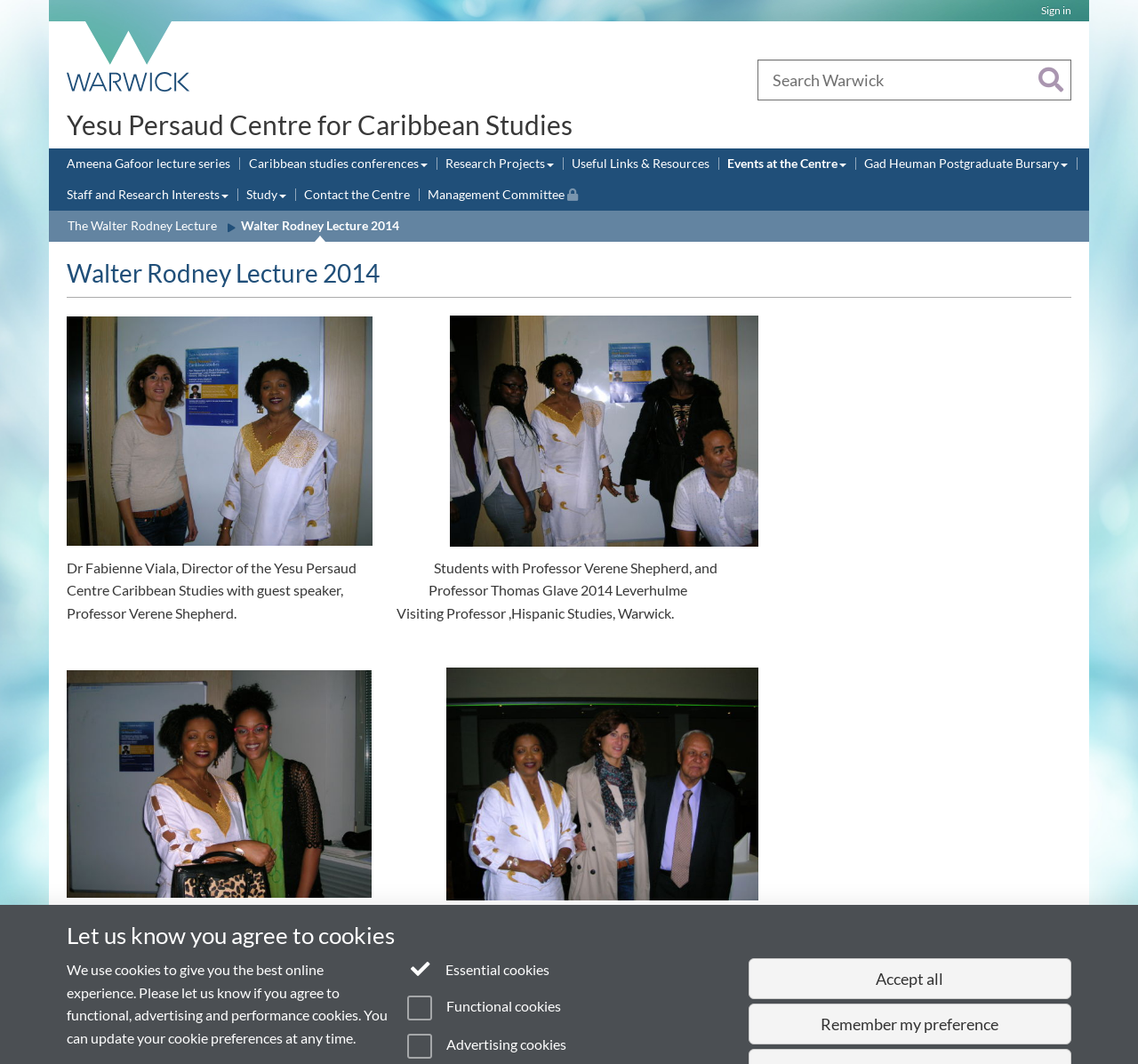What is the event depicted in the images?
Answer the question with as much detail as possible.

Based on the images and the context of the webpage, it appears that the event depicted is the Walter Rodney Lecture 2014, which is a lecture series organized by the Yesu Persaud Centre for Caribbean Studies. The images show the guest speaker, Professor Verene Shepherd, and other attendees, including students and faculty members.